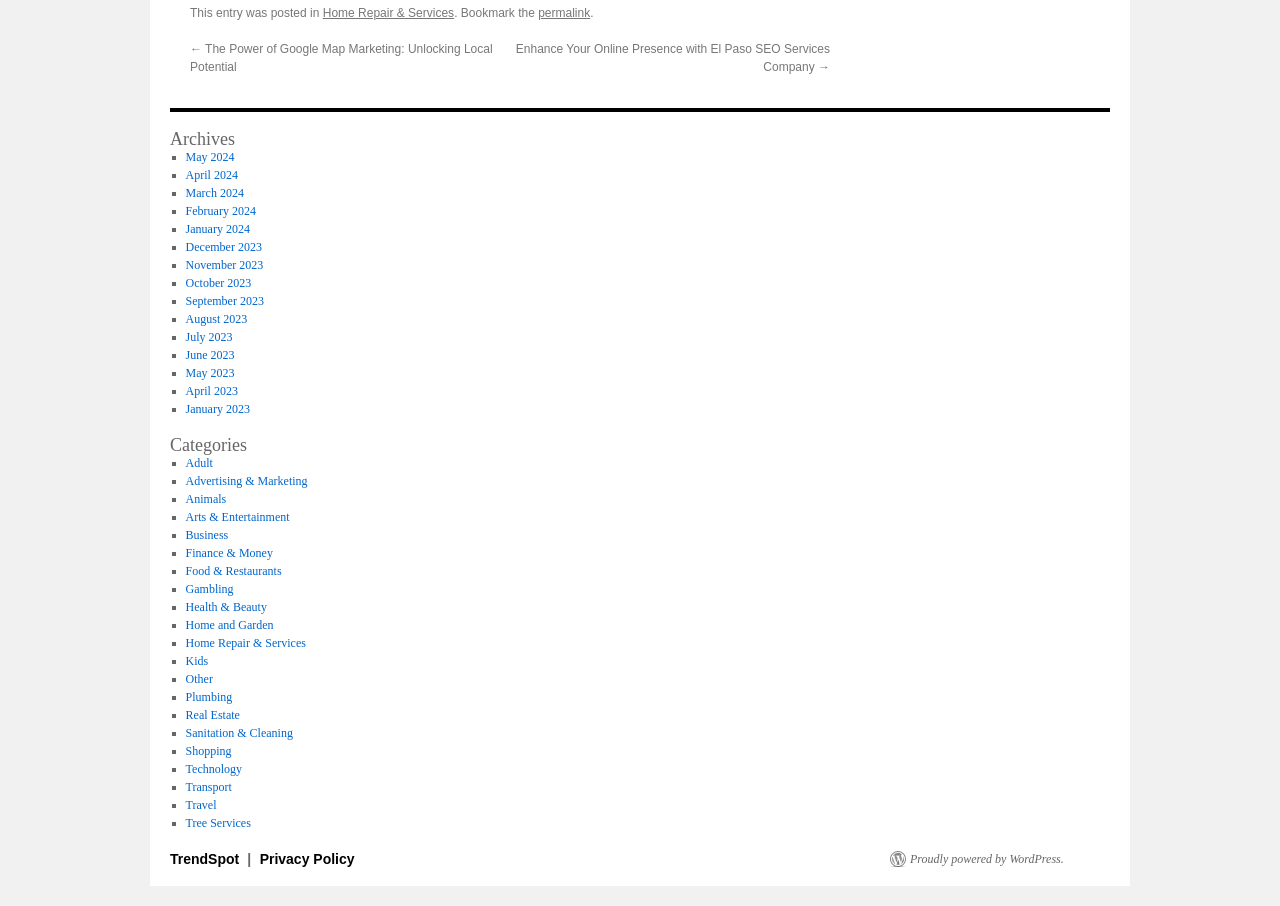Using a single word or phrase, answer the following question: 
How many links are there in the Archives section?

15